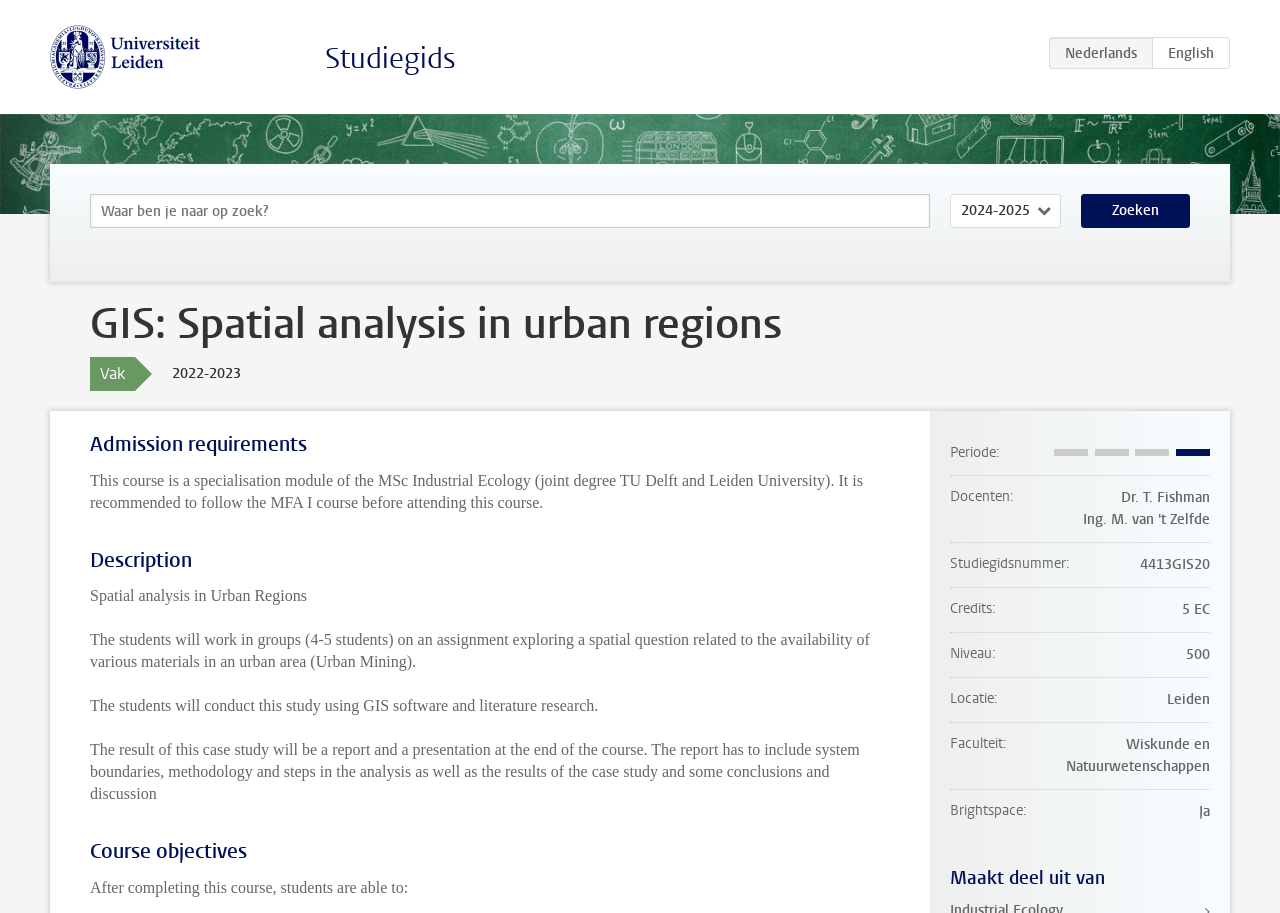Respond to the question below with a single word or phrase: What is the academic year of the course?

2022-2023